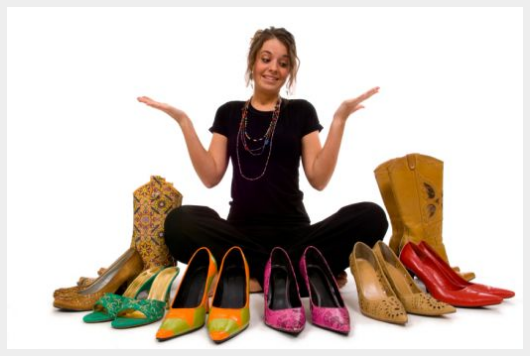What is the background of the image?
Refer to the image and offer an in-depth and detailed answer to the question.

The caption states that the background is minimal, which implies that it is plain and unobtrusive, allowing the viewer's attention to focus on the woman and the shoes rather than the surroundings.